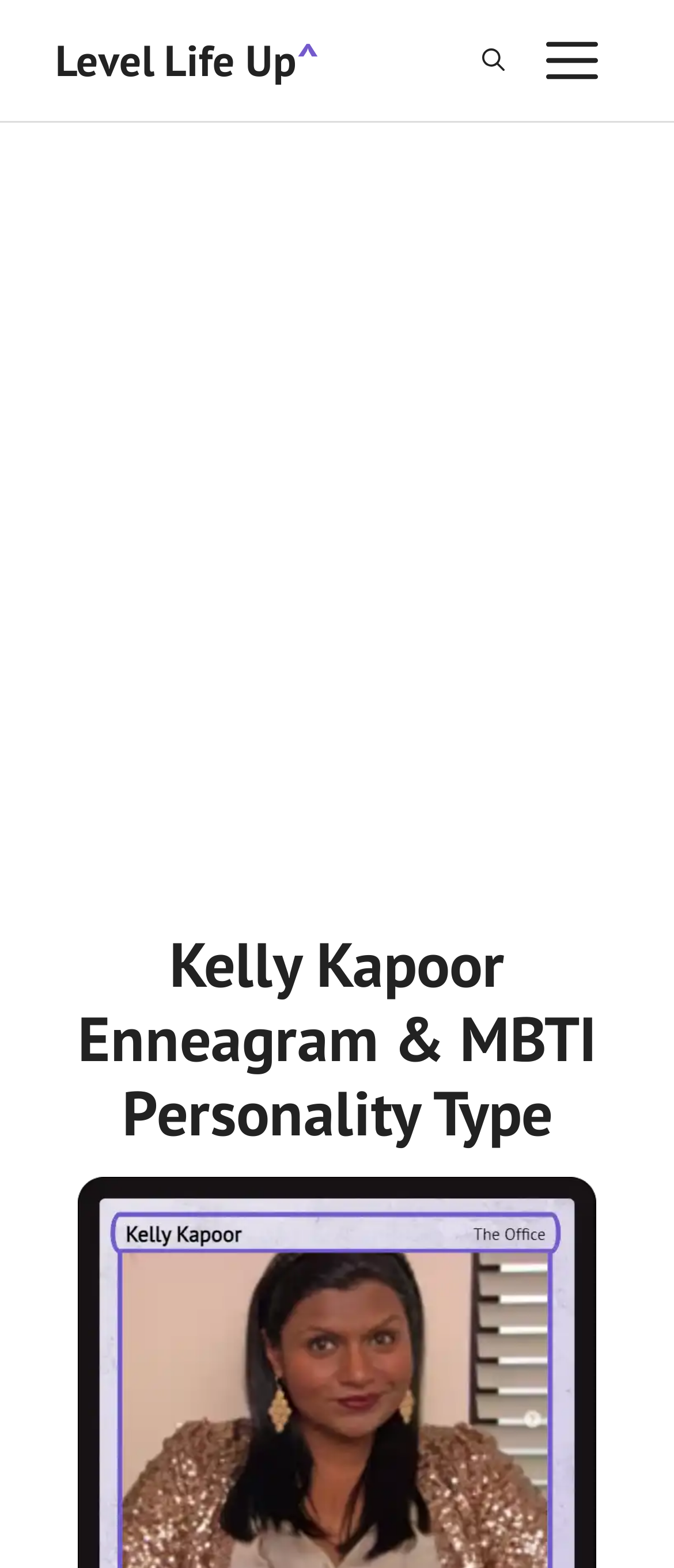What is the name of the website?
Deliver a detailed and extensive answer to the question.

The link 'Level Life Up' is located in the banner section at the top of the webpage, which is a common location for a website's name or logo.